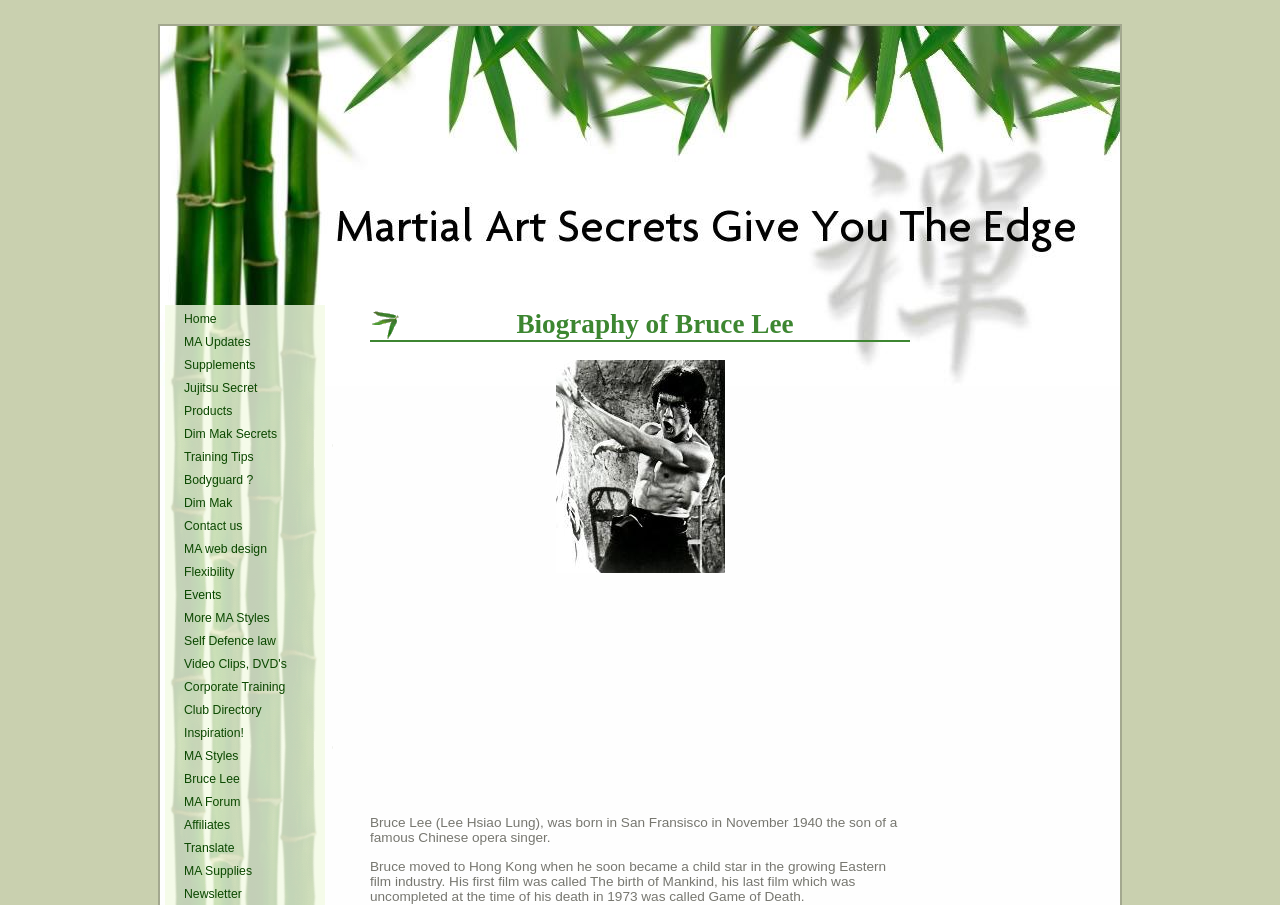Please find the bounding box coordinates of the element that must be clicked to perform the given instruction: "Click on the 'Contact us' link". The coordinates should be four float numbers from 0 to 1, i.e., [left, top, right, bottom].

[0.141, 0.57, 0.246, 0.592]